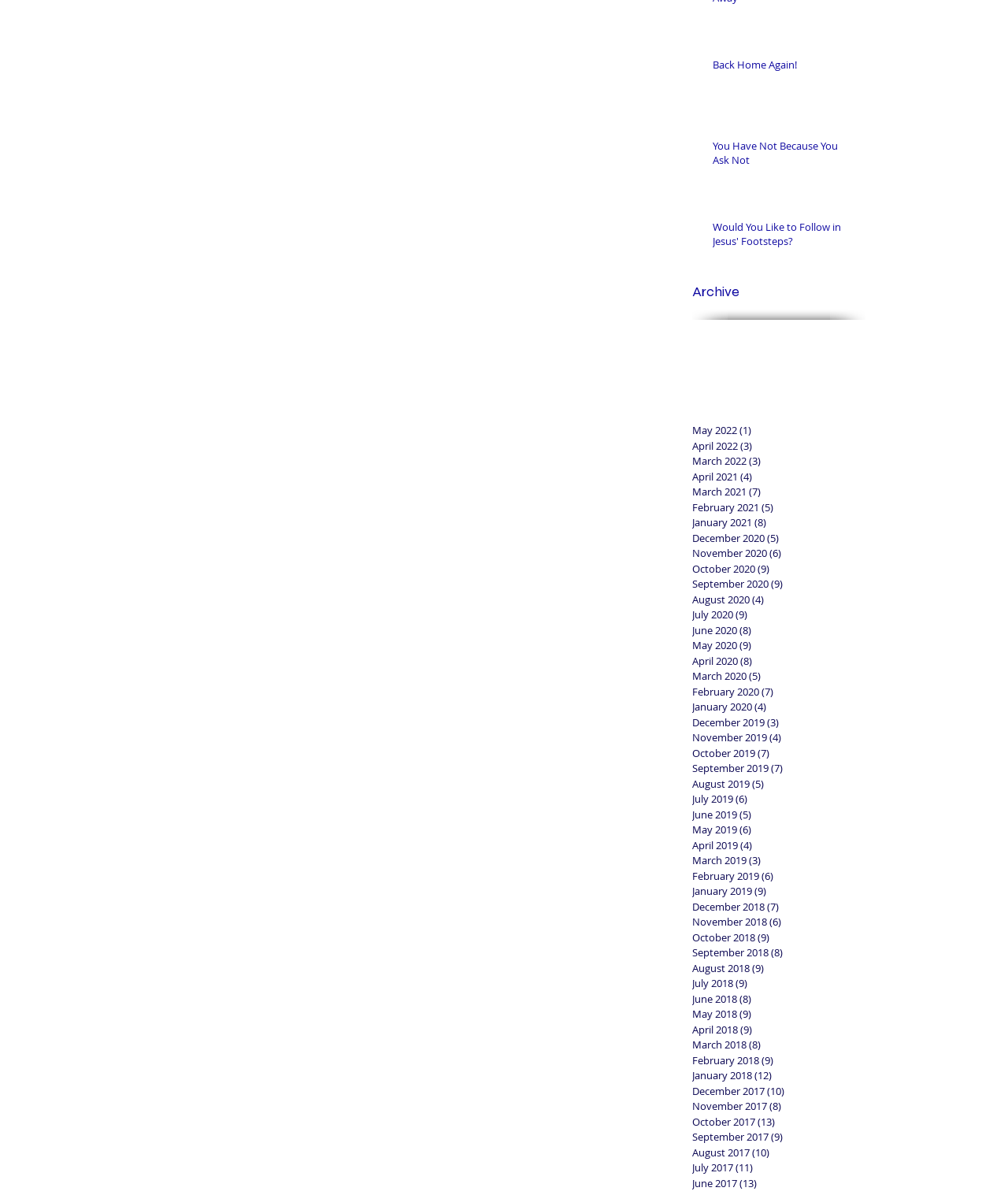Extract the bounding box coordinates of the UI element described: "May 2019 (6) 6 posts". Provide the coordinates in the format [left, top, right, bottom] with values ranging from 0 to 1.

[0.687, 0.688, 0.851, 0.701]